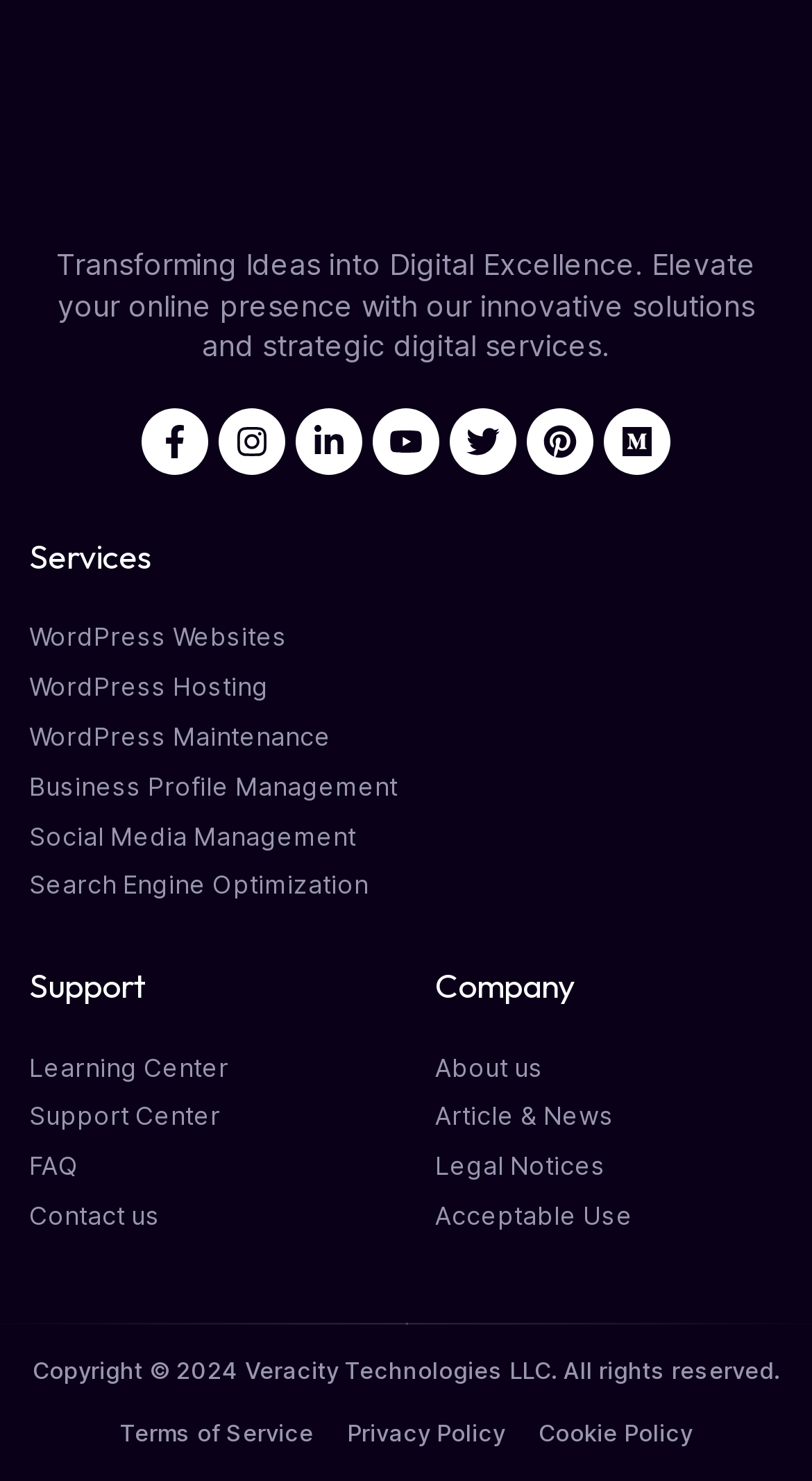What is the purpose of the company?
Analyze the screenshot and provide a detailed answer to the question.

The purpose of the company can be found in the tagline at the top of the webpage, which states 'Transforming Ideas into Digital Excellence. Elevate your online presence with our innovative solutions and strategic digital services.'